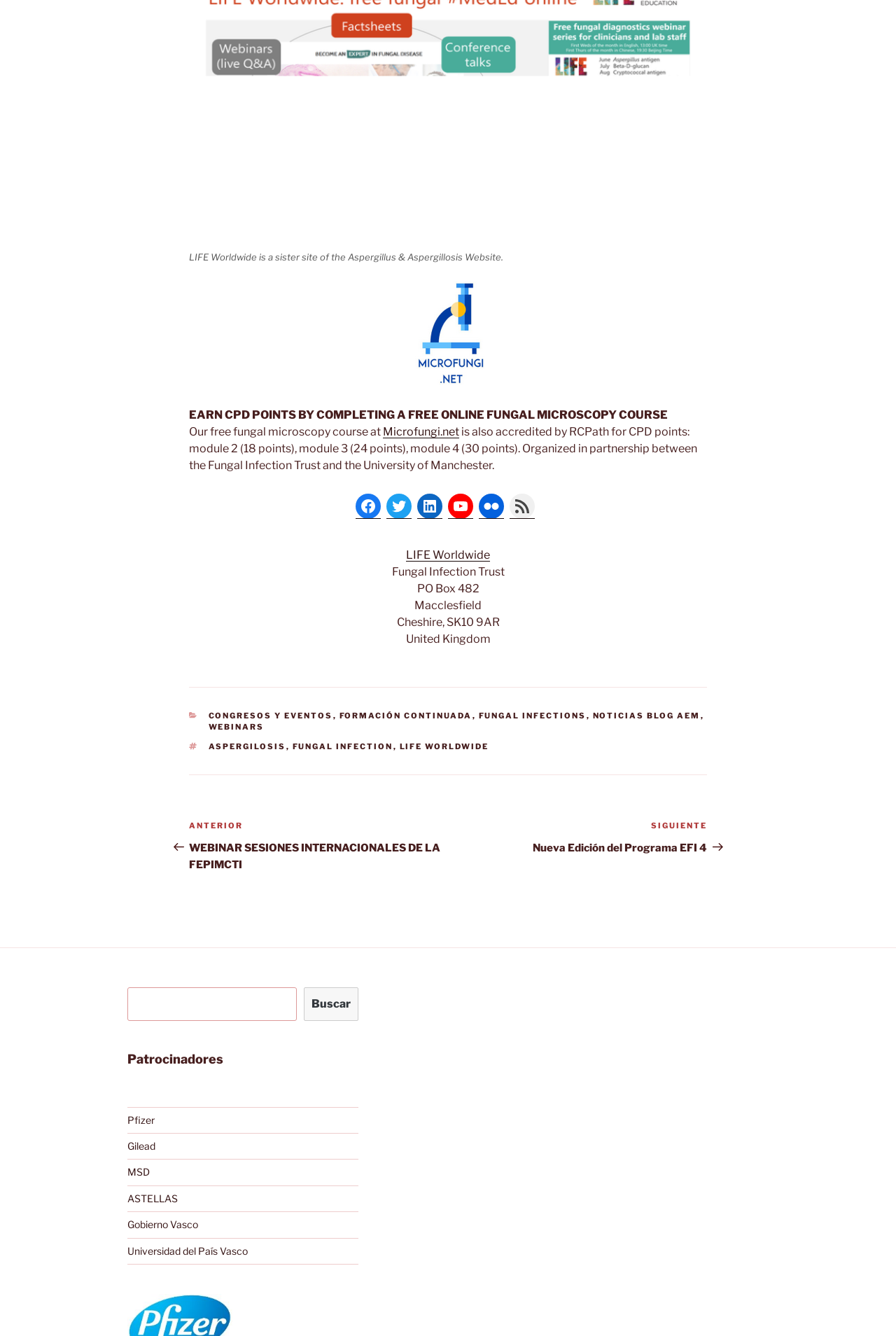Find the bounding box coordinates of the area that needs to be clicked in order to achieve the following instruction: "Visit the Pfizer website". The coordinates should be specified as four float numbers between 0 and 1, i.e., [left, top, right, bottom].

[0.142, 0.834, 0.173, 0.843]